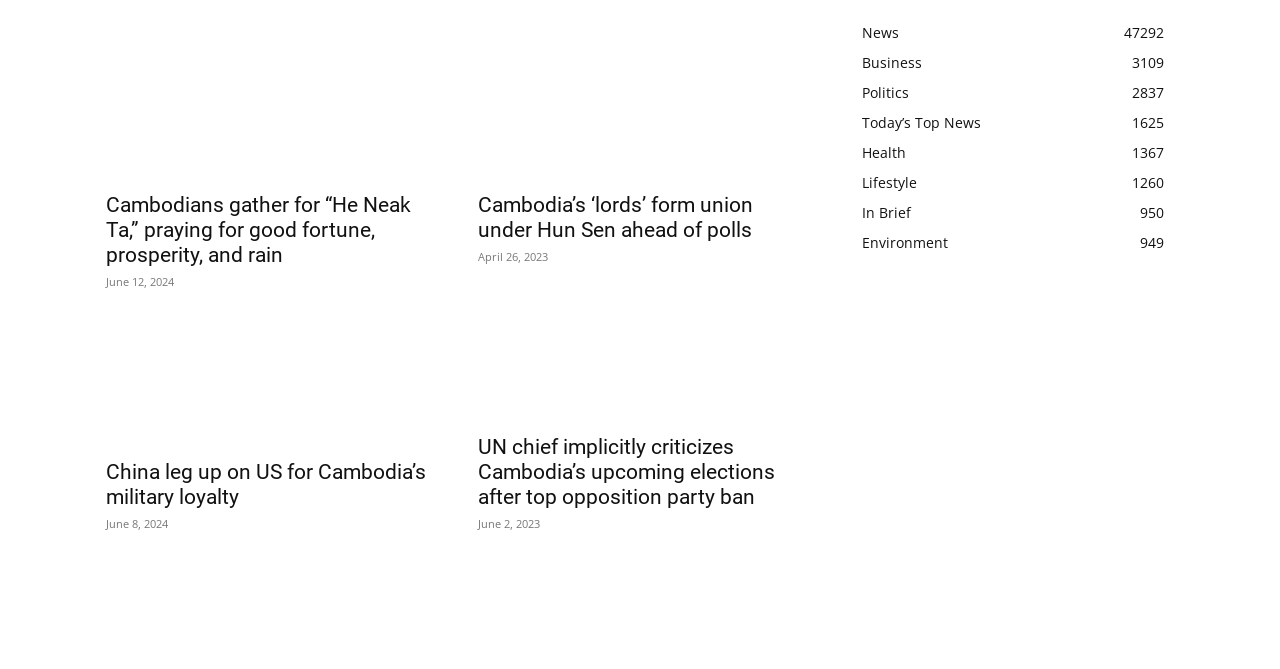Can you find the bounding box coordinates for the element that needs to be clicked to execute this instruction: "Read 'Meet the Master 3'"? The coordinates should be given as four float numbers between 0 and 1, i.e., [left, top, right, bottom].

None